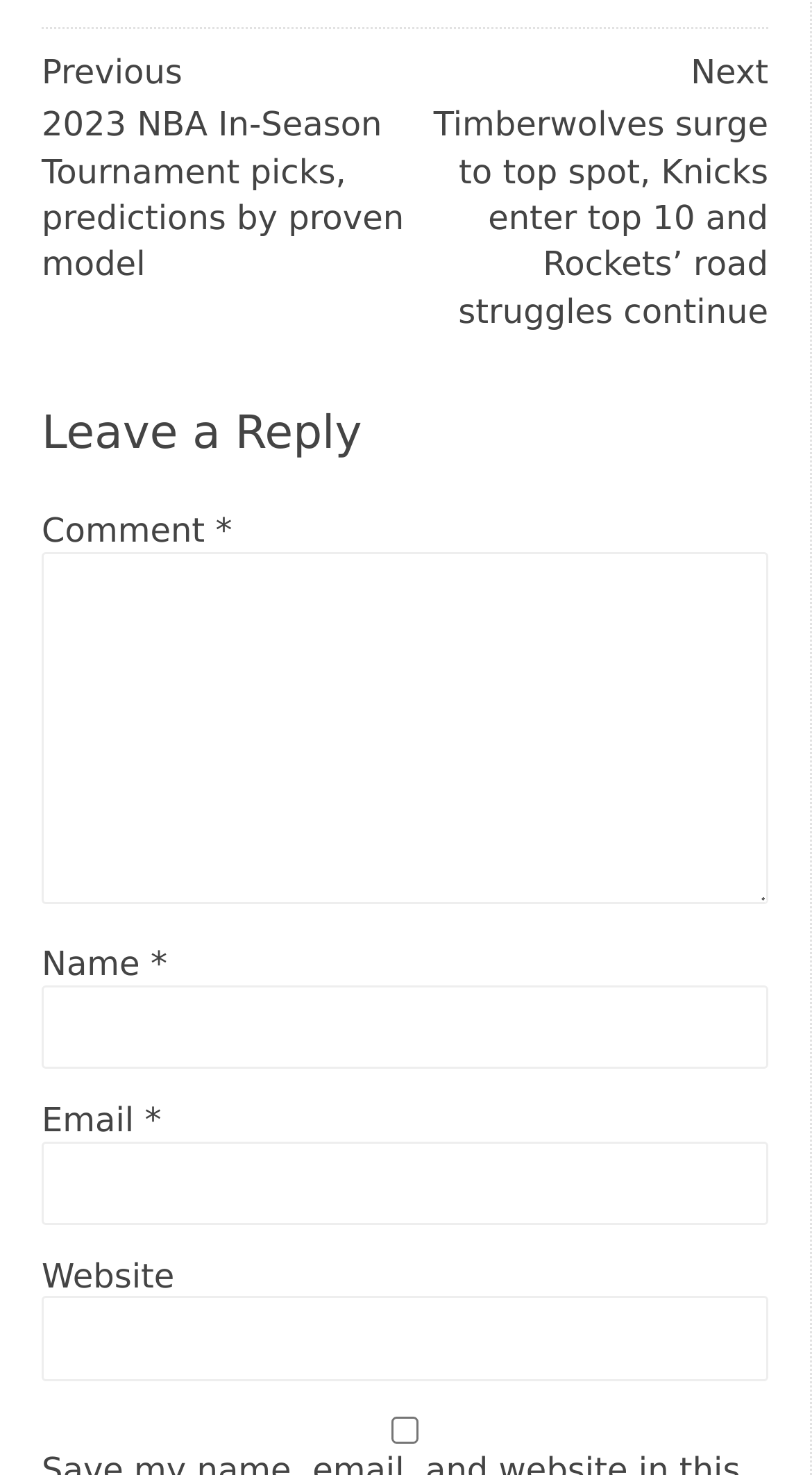Analyze the image and answer the question with as much detail as possible: 
What is the optional field in the reply section?

In the reply section, there is an optional field called Website. This field is a textbox where users can enter their website, but it is not required to leave a reply.